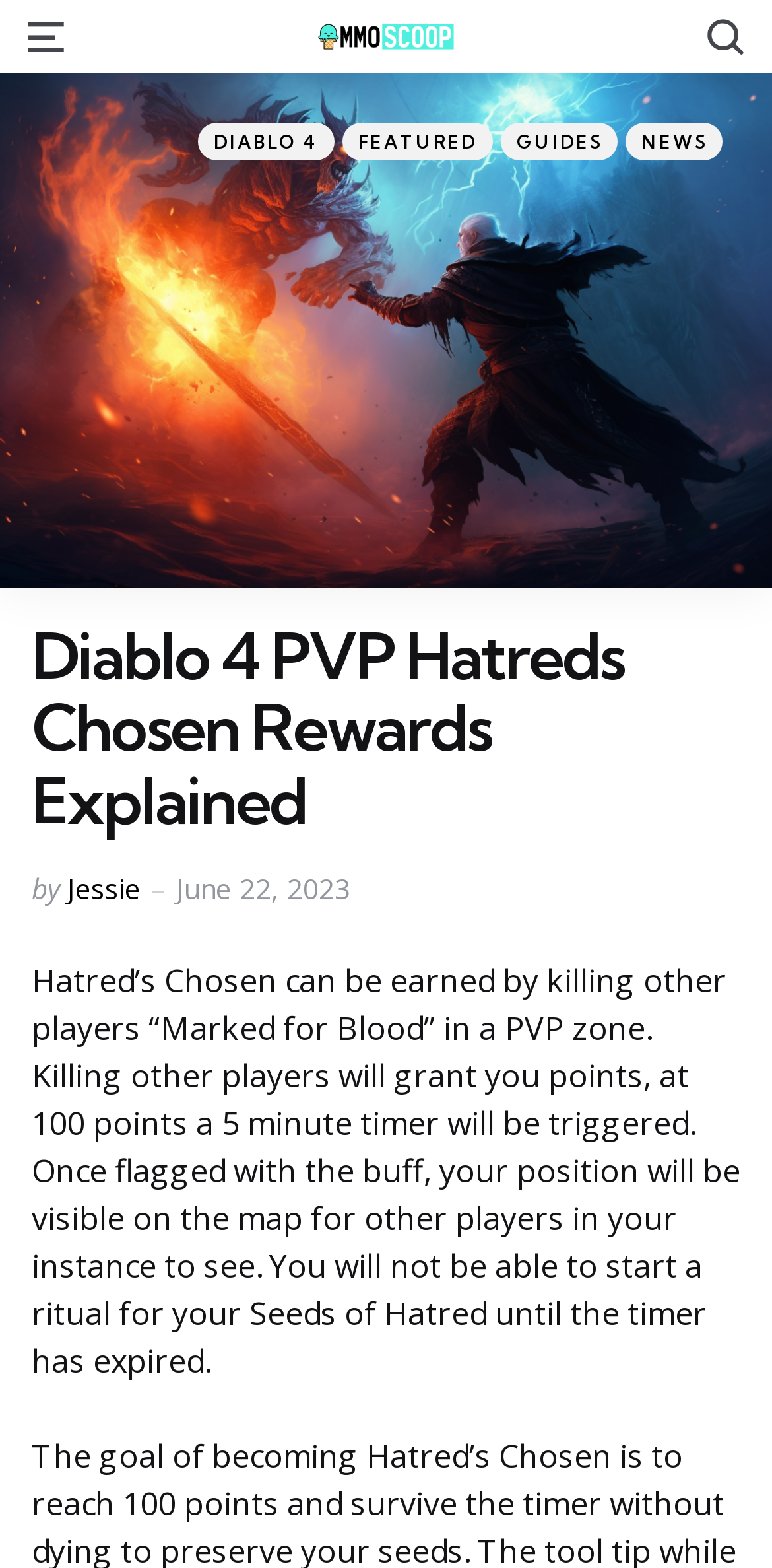Who posted the article?
From the image, provide a succinct answer in one word or a short phrase.

Jessie